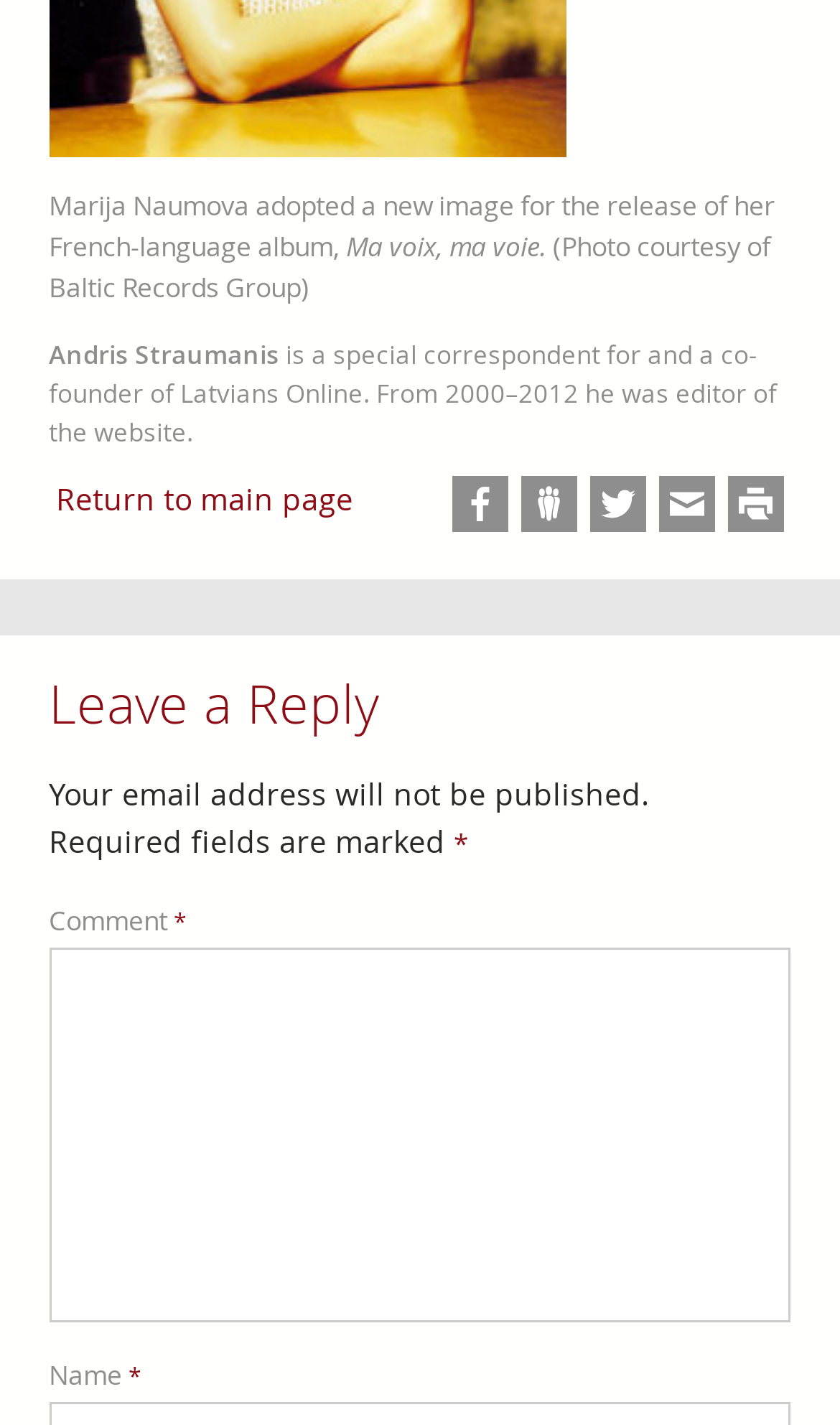What is required to be filled in when leaving a reply?
Please provide a detailed and thorough answer to the question.

When leaving a reply, the fields that are required to be filled in are 'Name' and 'Comment', as indicated by the StaticText elements with IDs 485 and 481, respectively, and the textbox element with ID 432, which is marked as required.